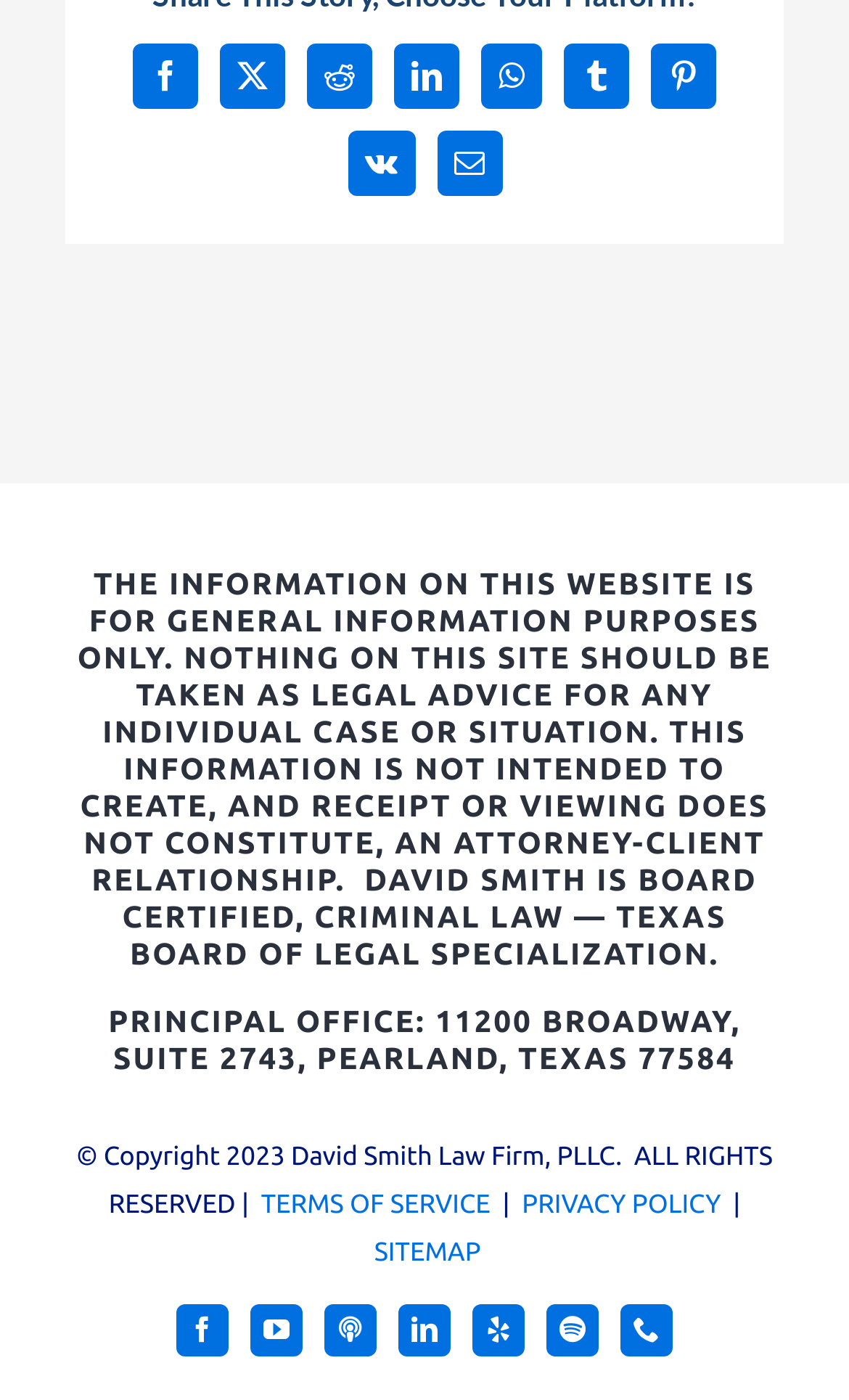What is the address of the principal office?
Look at the image and respond with a single word or a short phrase.

11200 Broadway, Suite 2743, Pearland, Texas 77584